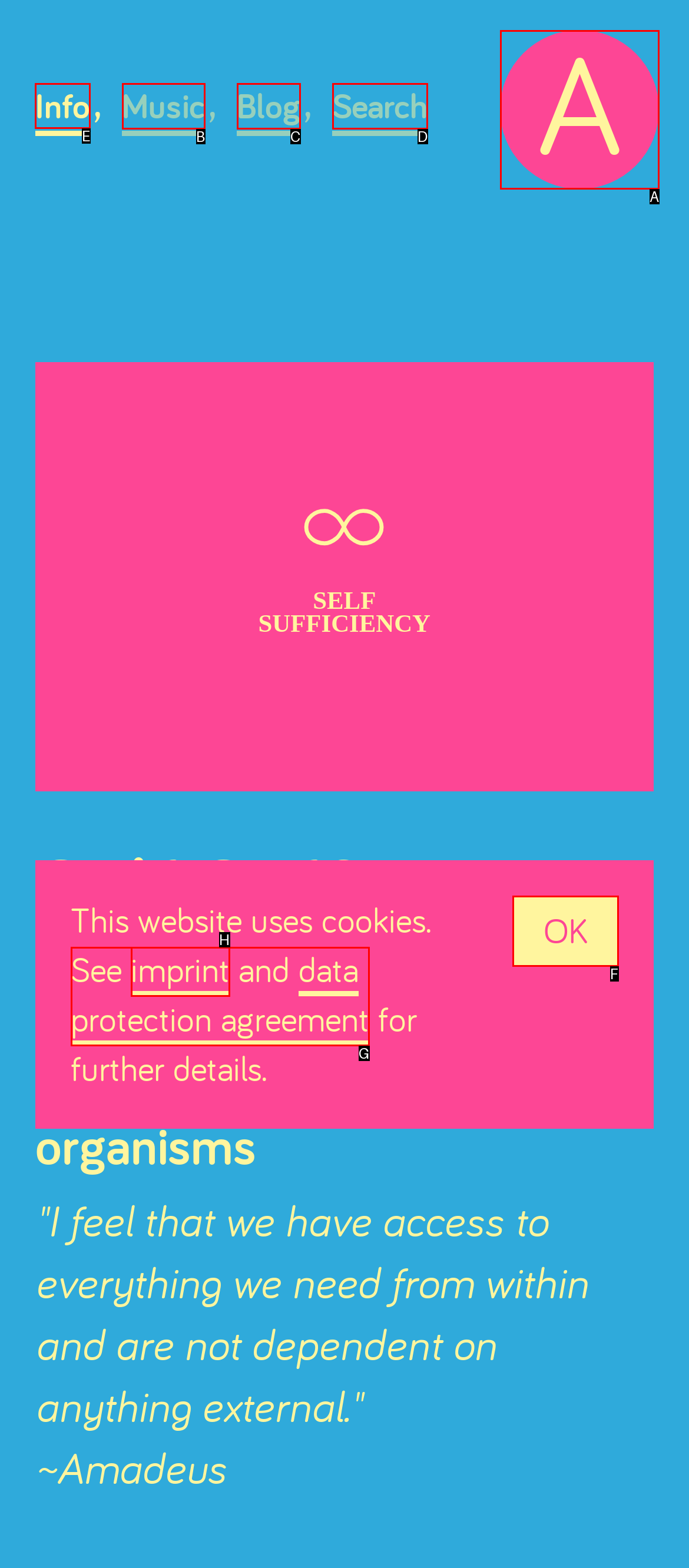Specify which element within the red bounding boxes should be clicked for this task: go to info page Respond with the letter of the correct option.

E